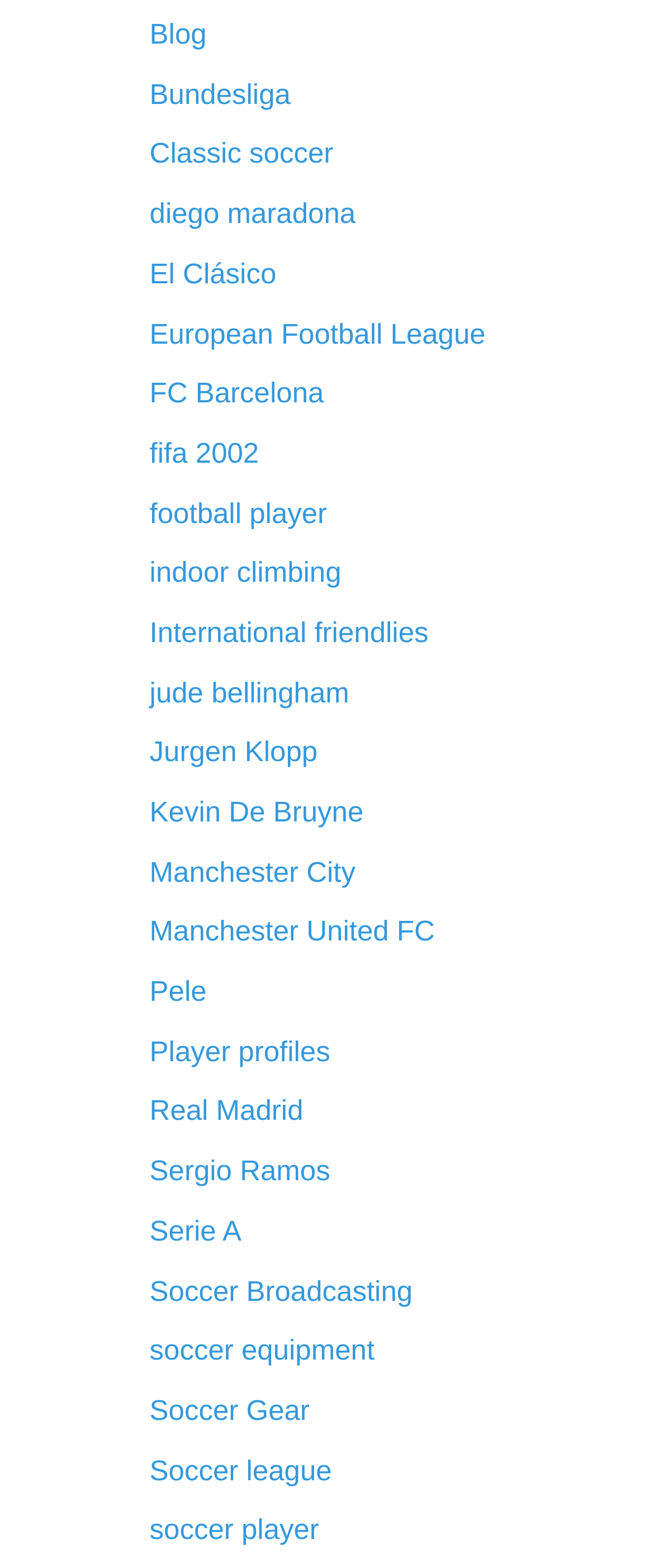Identify the bounding box of the HTML element described here: "Pele". Provide the coordinates as four float numbers between 0 and 1: [left, top, right, bottom].

[0.229, 0.622, 0.316, 0.643]